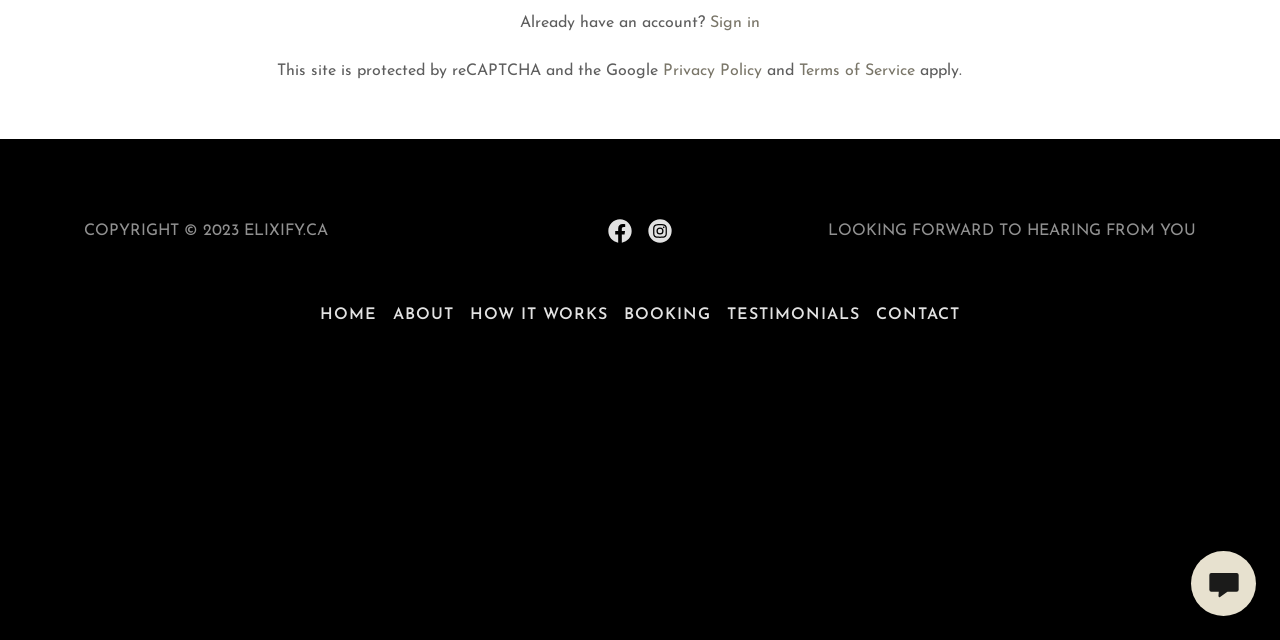Find and provide the bounding box coordinates for the UI element described with: "Terms of Service".

[0.624, 0.099, 0.715, 0.124]